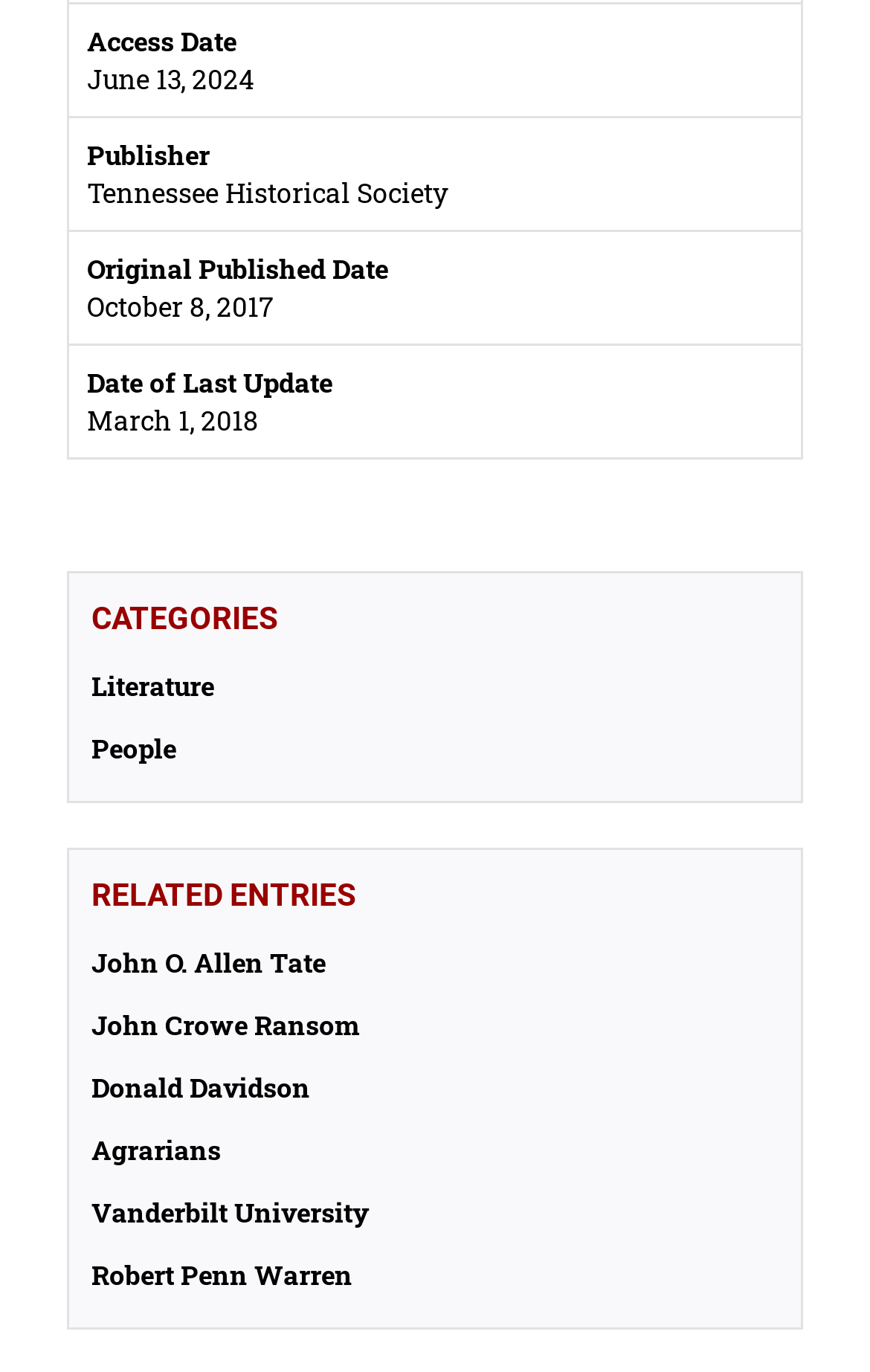Please indicate the bounding box coordinates for the clickable area to complete the following task: "view Literature category". The coordinates should be specified as four float numbers between 0 and 1, i.e., [left, top, right, bottom].

[0.105, 0.484, 0.895, 0.513]